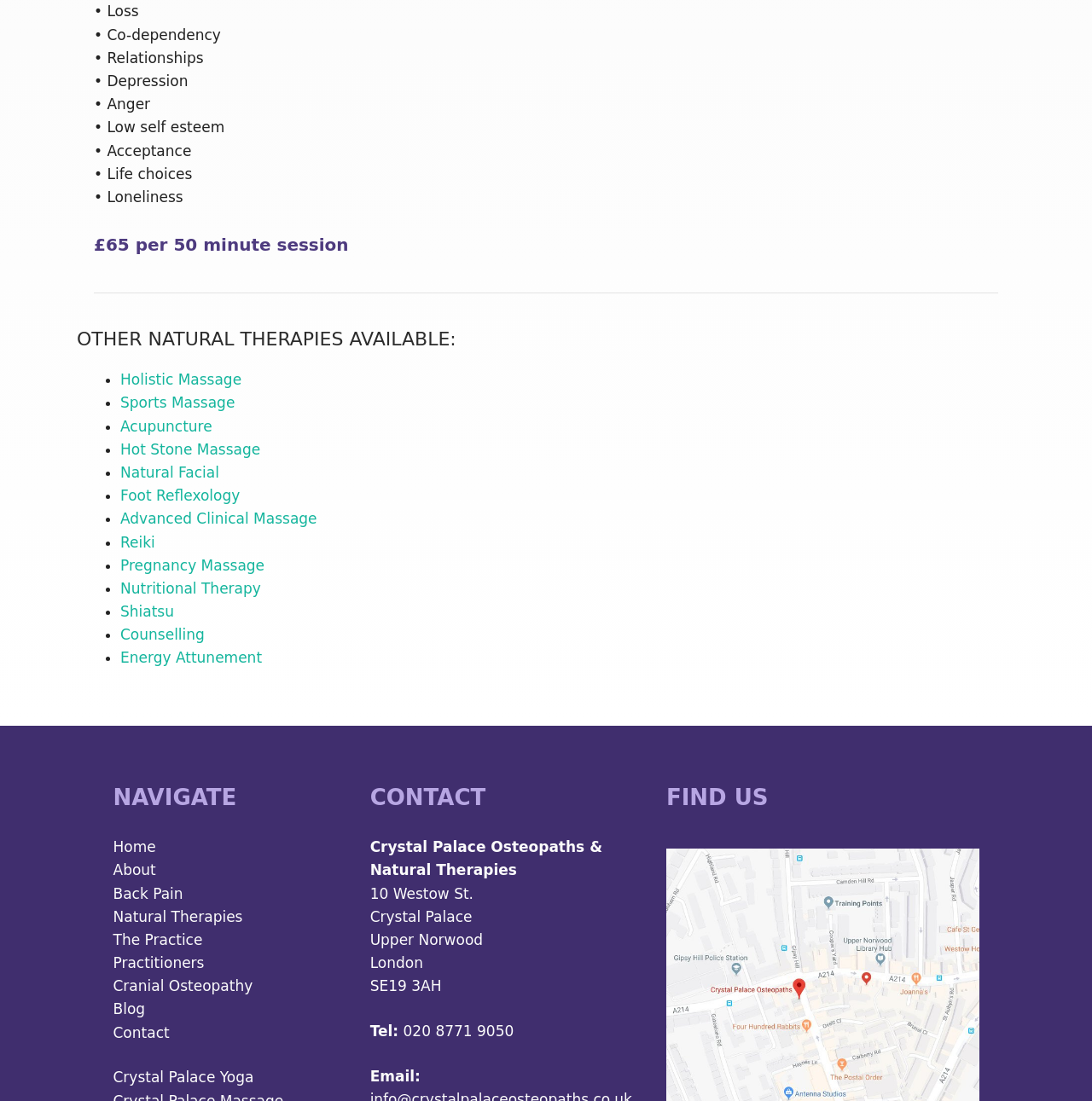Please predict the bounding box coordinates of the element's region where a click is necessary to complete the following instruction: "Learn more about 'Cranial Osteopathy'". The coordinates should be represented by four float numbers between 0 and 1, i.e., [left, top, right, bottom].

[0.104, 0.888, 0.231, 0.903]